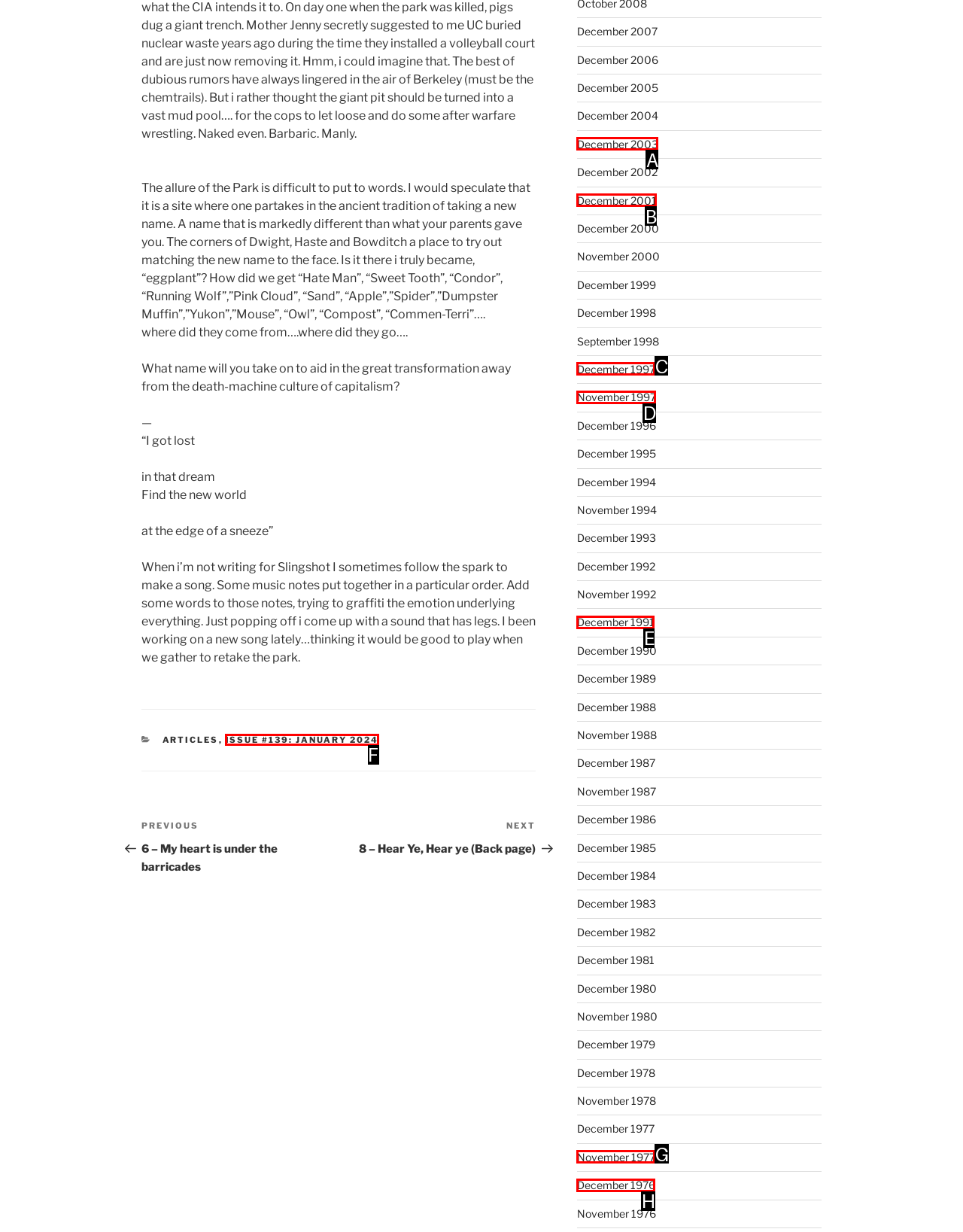Indicate the letter of the UI element that should be clicked to accomplish the task: Click on 'ISSUE #139: JANUARY 2024'. Answer with the letter only.

F